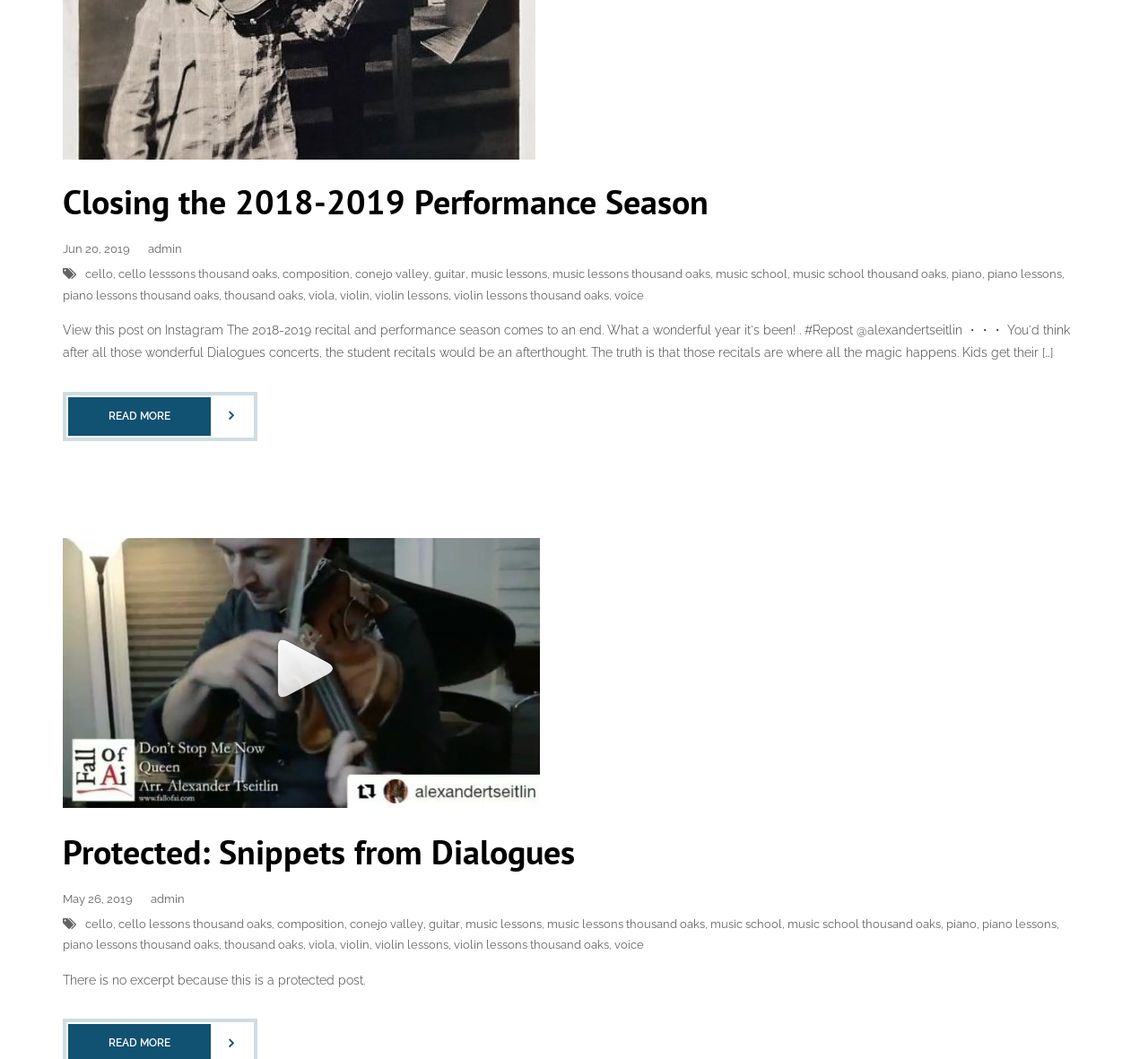Please locate the bounding box coordinates of the element's region that needs to be clicked to follow the instruction: "Visit the 'music school thousand oaks' page". The bounding box coordinates should be provided as four float numbers between 0 and 1, i.e., [left, top, right, bottom].

[0.686, 0.866, 0.82, 0.879]